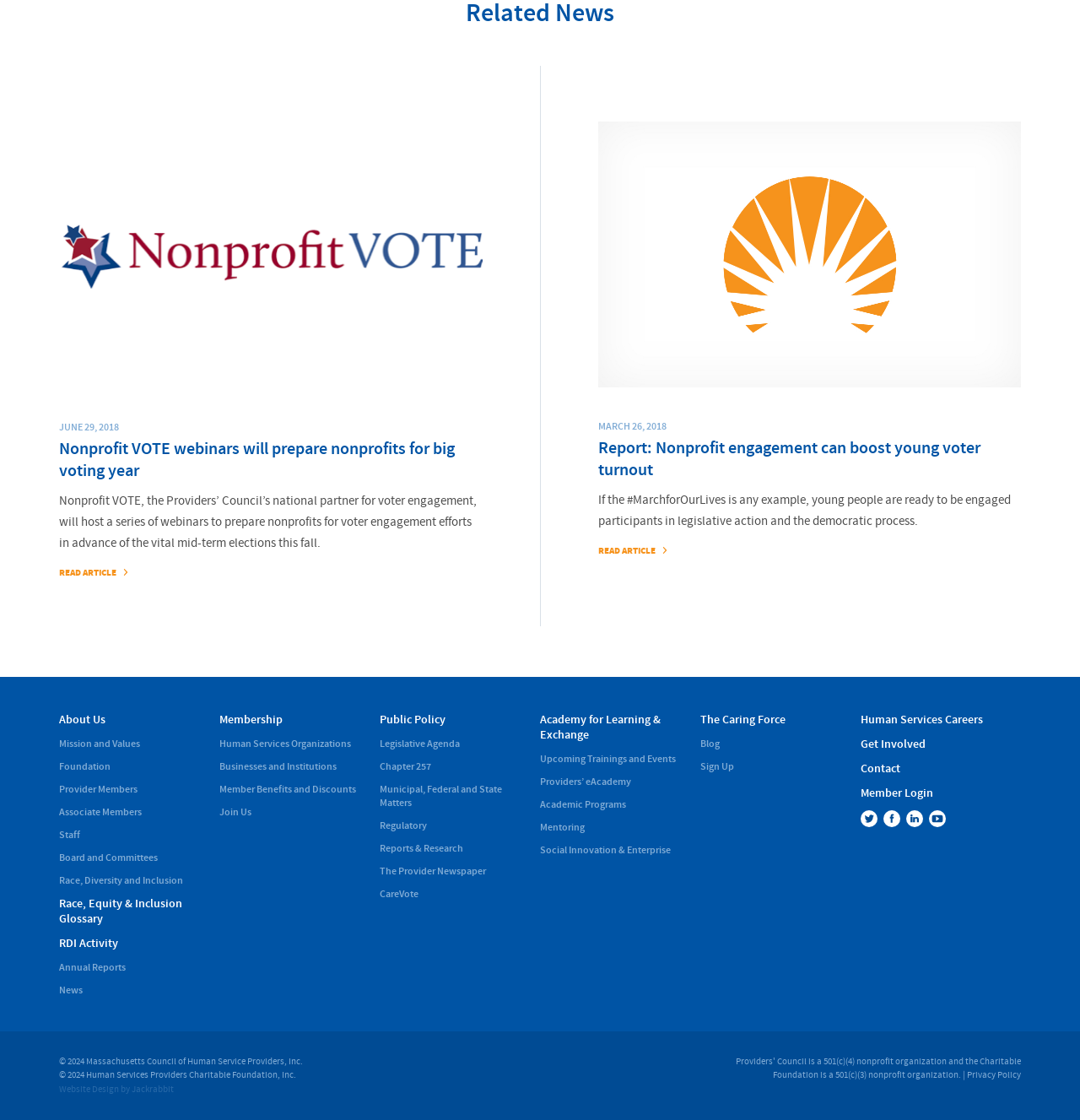Please find the bounding box coordinates of the element that you should click to achieve the following instruction: "Read article about Nonprofit VOTE webinars". The coordinates should be presented as four float numbers between 0 and 1: [left, top, right, bottom].

[0.055, 0.506, 0.12, 0.518]